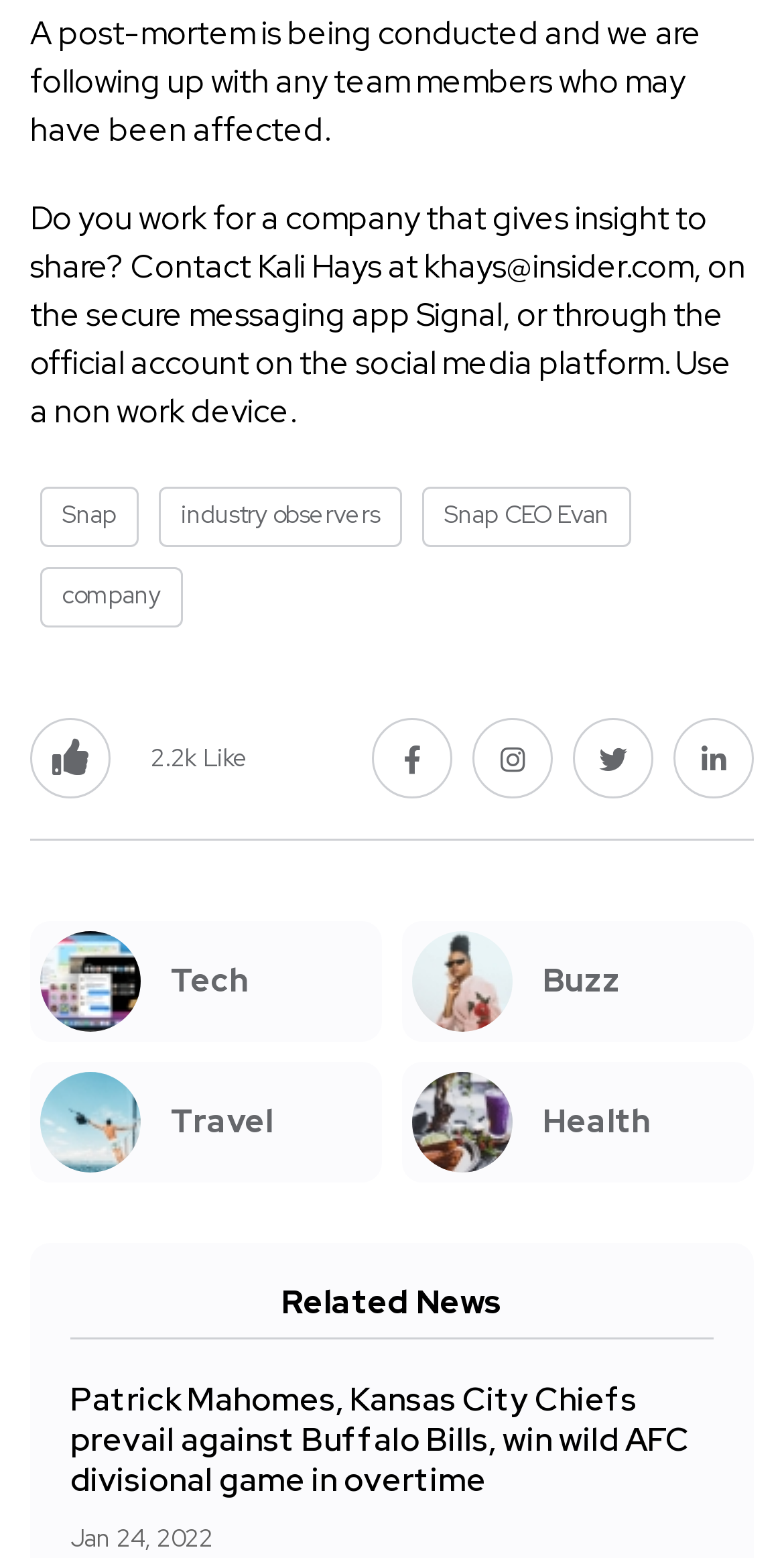What is the company being referred to?
Using the information from the image, give a concise answer in one word or a short phrase.

Snap